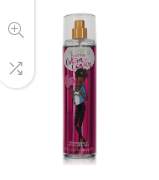Provide a short, one-word or phrase answer to the question below:
What is the material of the bottle cap?

Gold